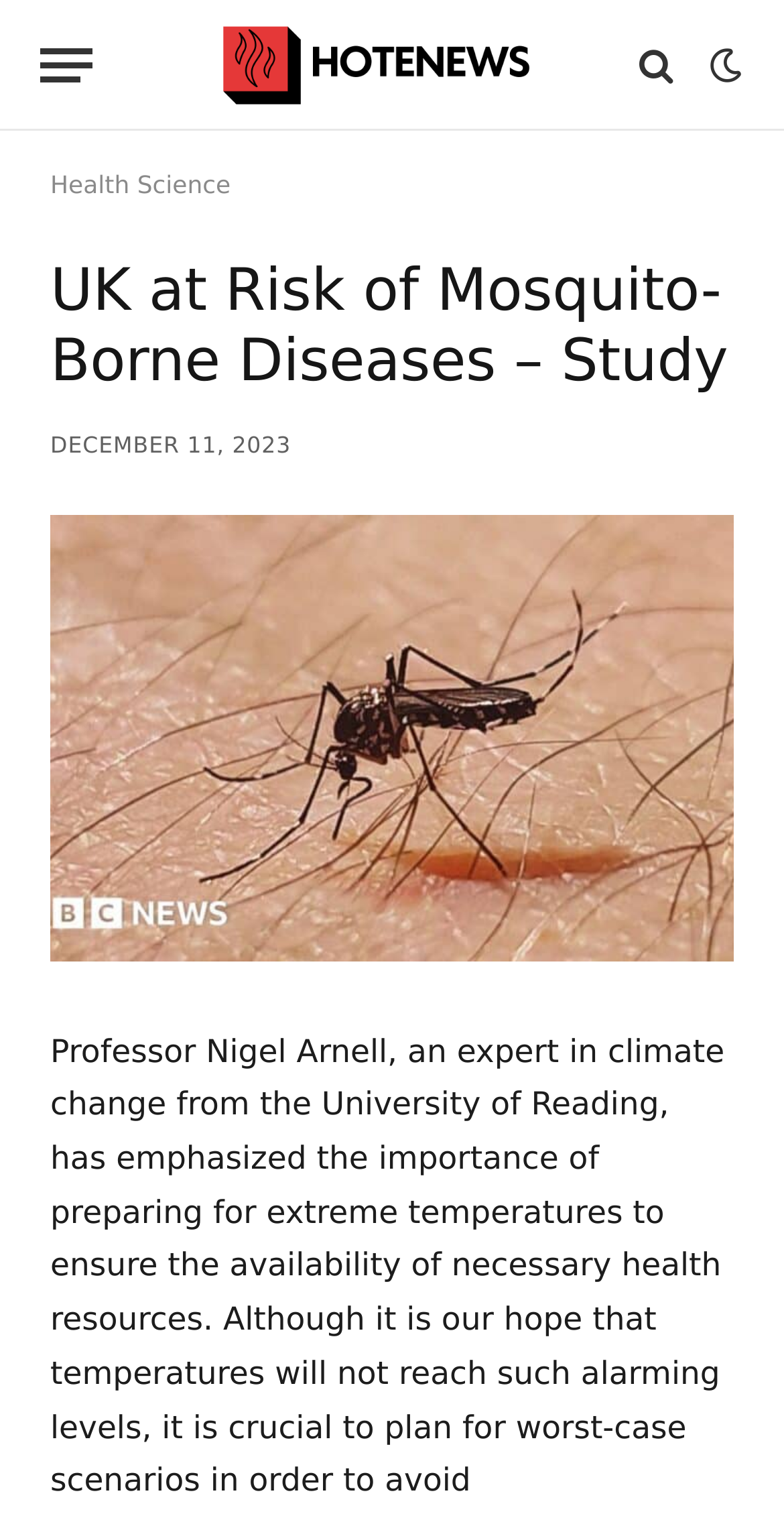Please determine the heading text of this webpage.

UK at Risk of Mosquito-Borne Diseases – Study